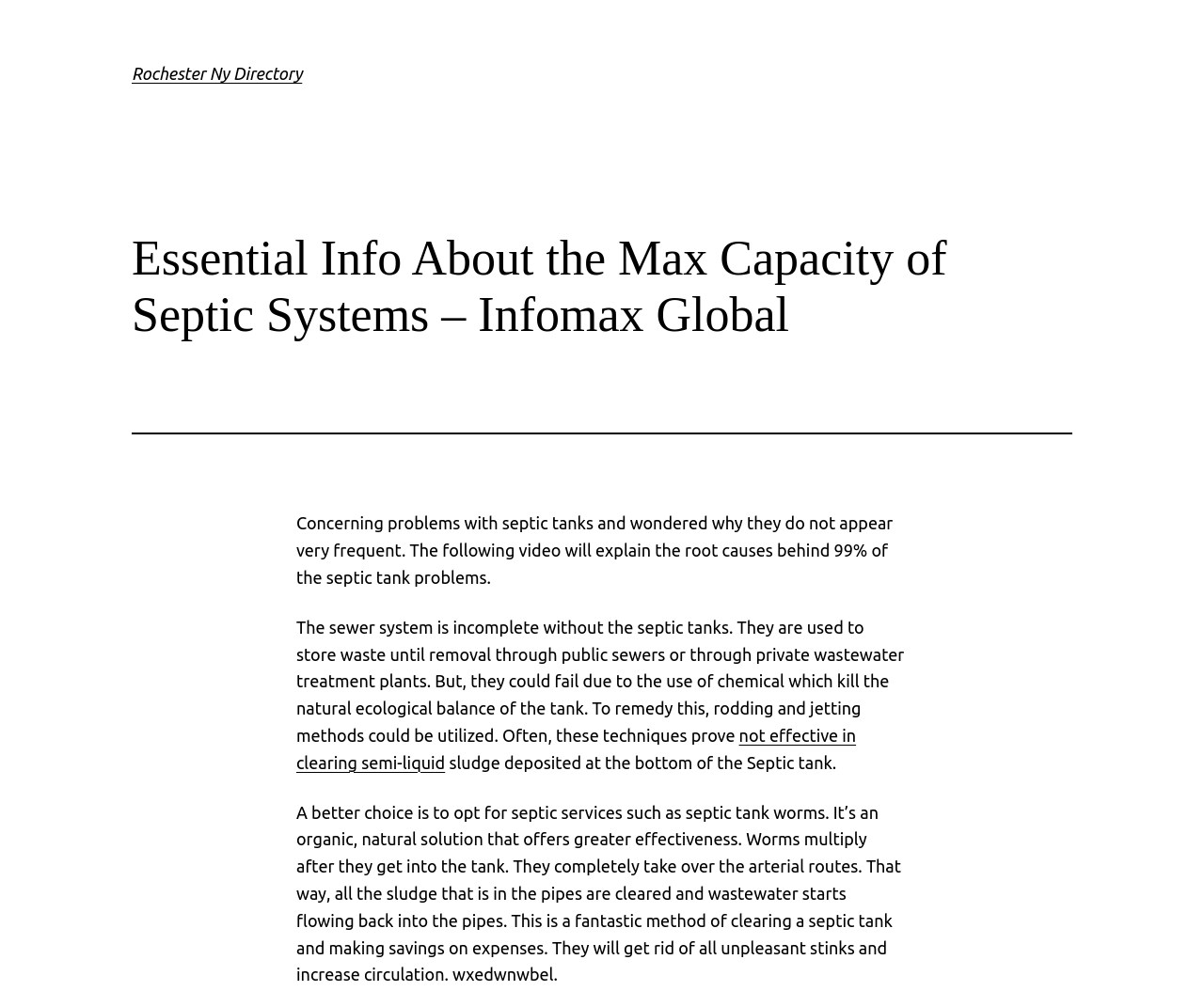Respond with a single word or phrase for the following question: 
What happens when worms multiply in septic tanks?

Clears pipes